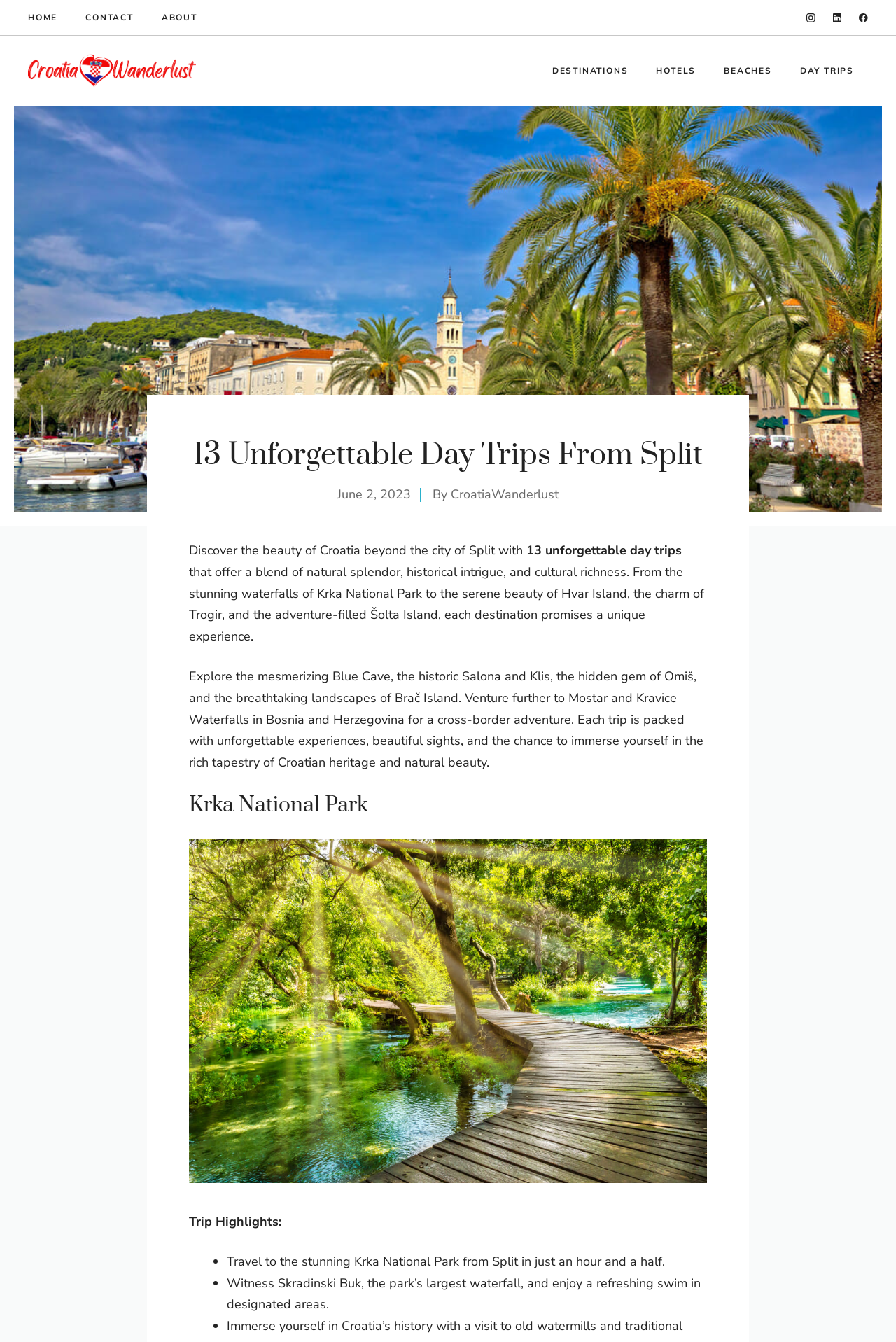Provide an in-depth caption for the webpage.

The webpage is about 13 unforgettable day trips from Split, Croatia. At the top, there are navigation links to "HOME", "CONTACT", "ABOUT", and social media links to Instagram, LinkedIn, and Facebook. Below these links, there is a banner with a link to "CroatiaWanderlust" and an image.

On the left side, there is a navigation menu with links to "DESTINATIONS", "HOTELS", "BEACHES", and "DAY TRIPS". The main content of the webpage starts with a heading "13 Unforgettable Day Trips From Split" followed by a time stamp "June 2, 2023" and the author "CroatiaWanderlust".

The main content is divided into sections, each describing a day trip. The first section is about Krka National Park, which includes a heading, a figure with an image, and a list of trip highlights. The trip highlights are marked with bullet points and describe the activities and attractions of the trip, such as traveling to the park from Split, witnessing the largest waterfall, and swimming in designated areas.

The webpage has a total of 13 day trip sections, each with a similar structure, including a heading, an image, and a list of trip highlights. The day trips include visits to Hvar Island, Trogir, Šolta Island, the Blue Cave, Salona and Klis, Omiš, Brač Island, Mostar, and Kravice Waterfalls in Bosnia and Herzegovina.